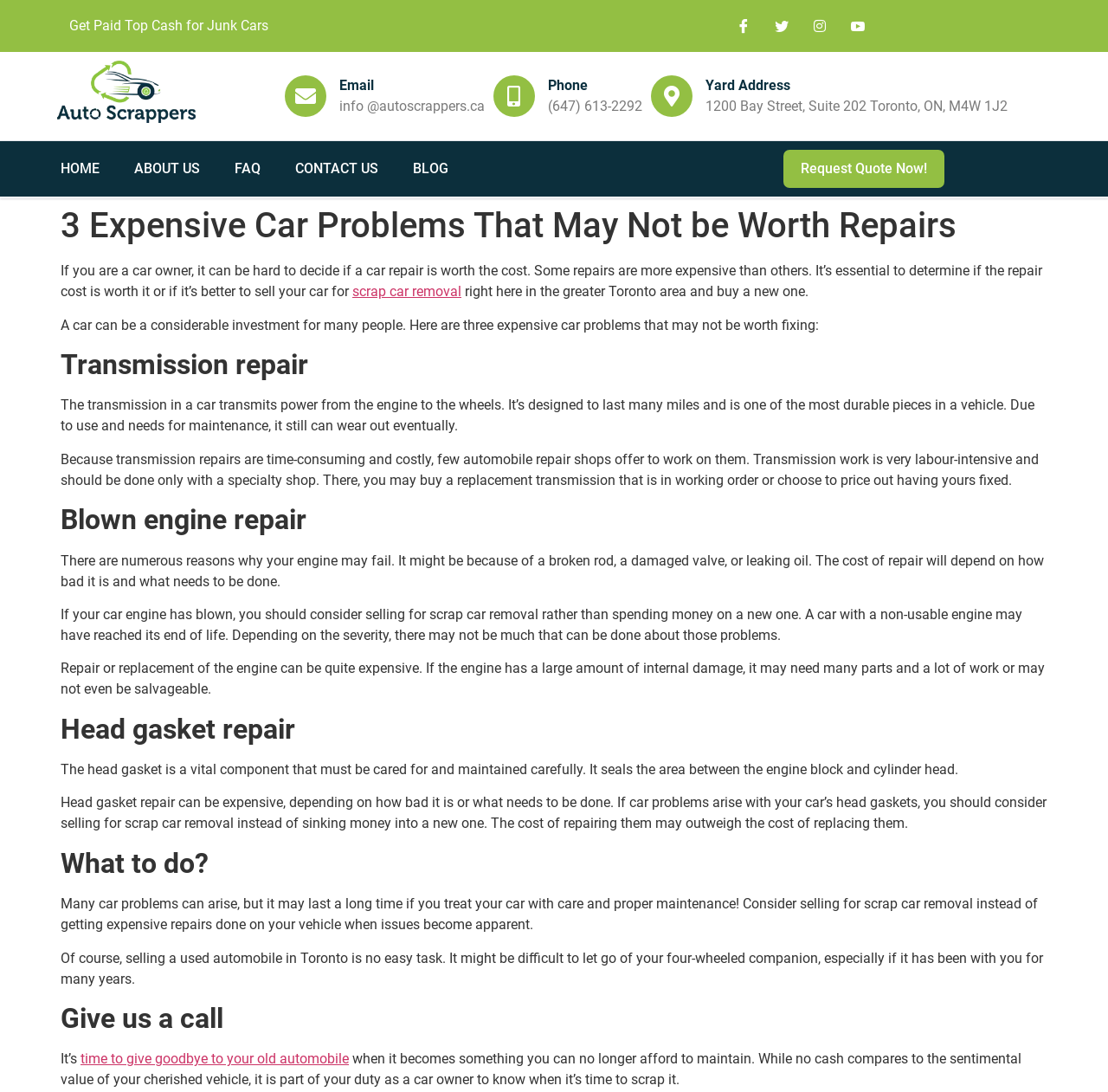Specify the bounding box coordinates (top-left x, top-left y, bottom-right x, bottom-right y) of the UI element in the screenshot that matches this description: alt="Auto Scrappers Logo"

[0.052, 0.056, 0.177, 0.113]